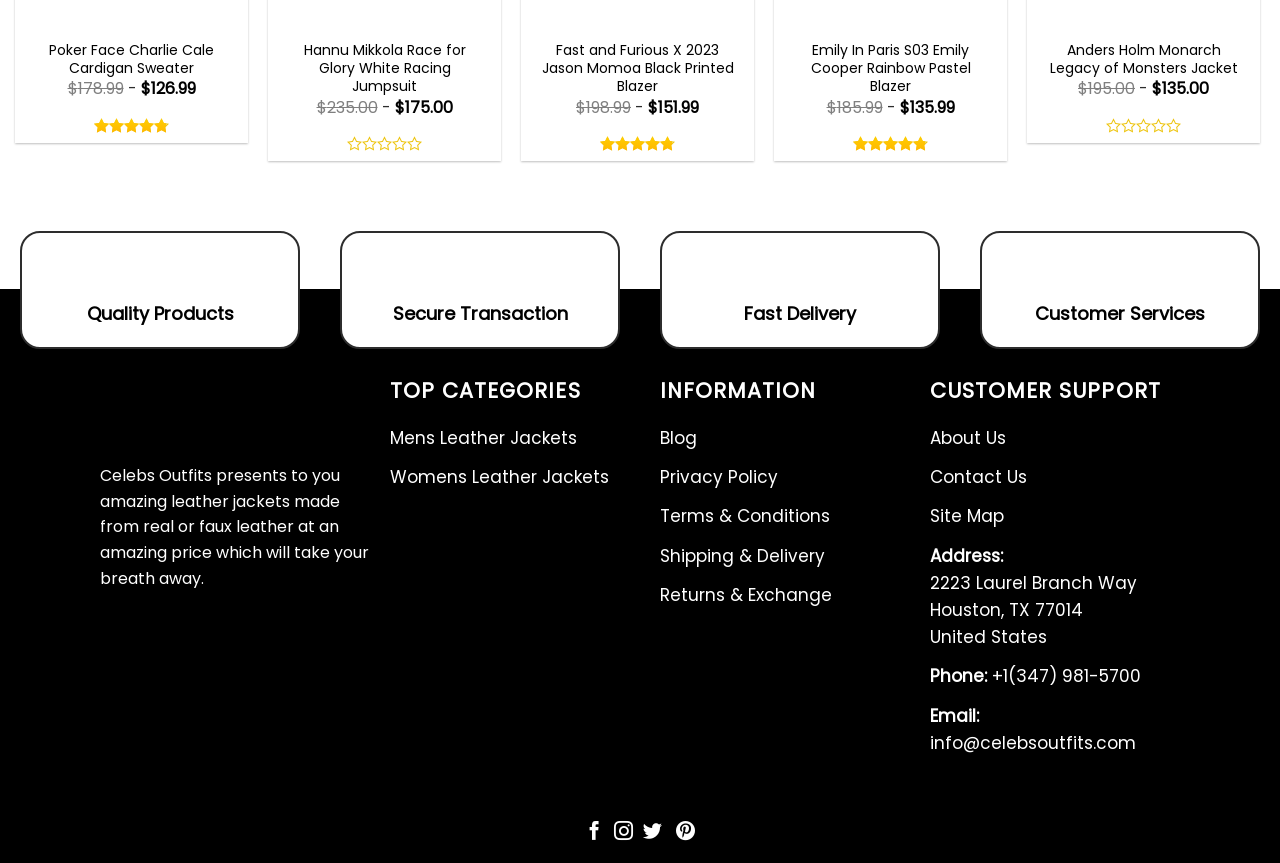Please locate the clickable area by providing the bounding box coordinates to follow this instruction: "Contact 'About Us'".

[0.727, 0.486, 0.786, 0.531]